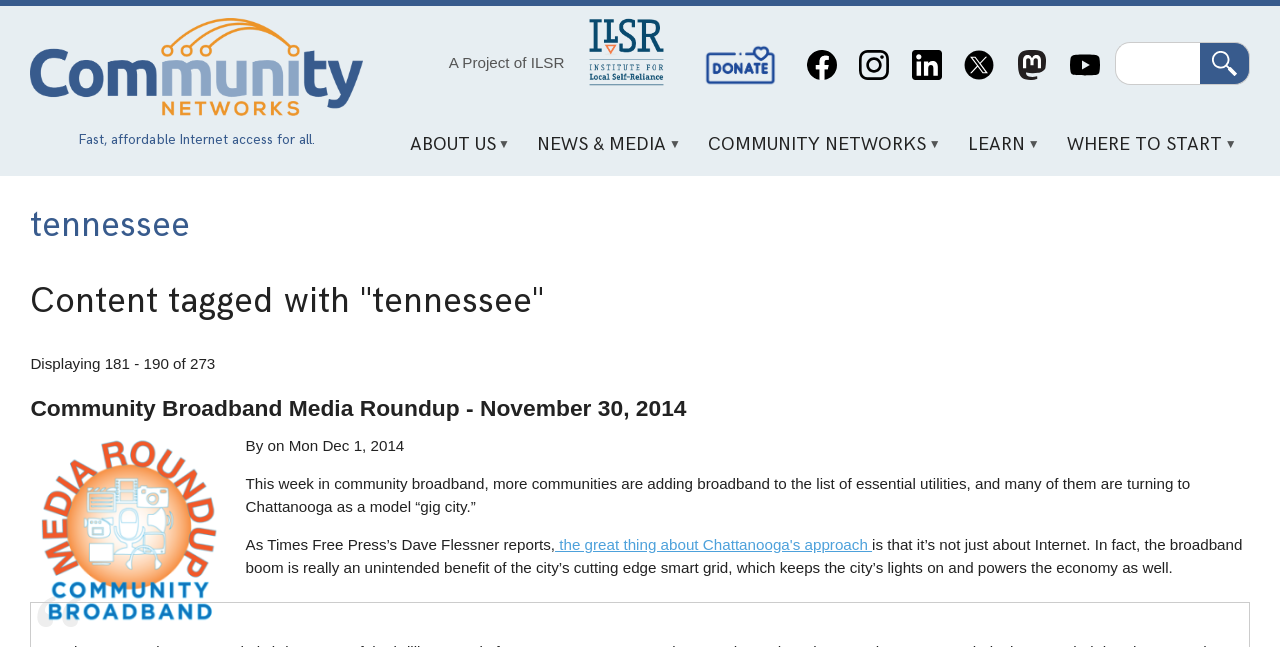Please provide a comprehensive response to the question based on the details in the image: How many search results are displayed on this webpage?

There are 10 search results displayed on this webpage, as indicated by the static text 'Displaying 181 - 190 of 273' which suggests that 10 results are shown per page.